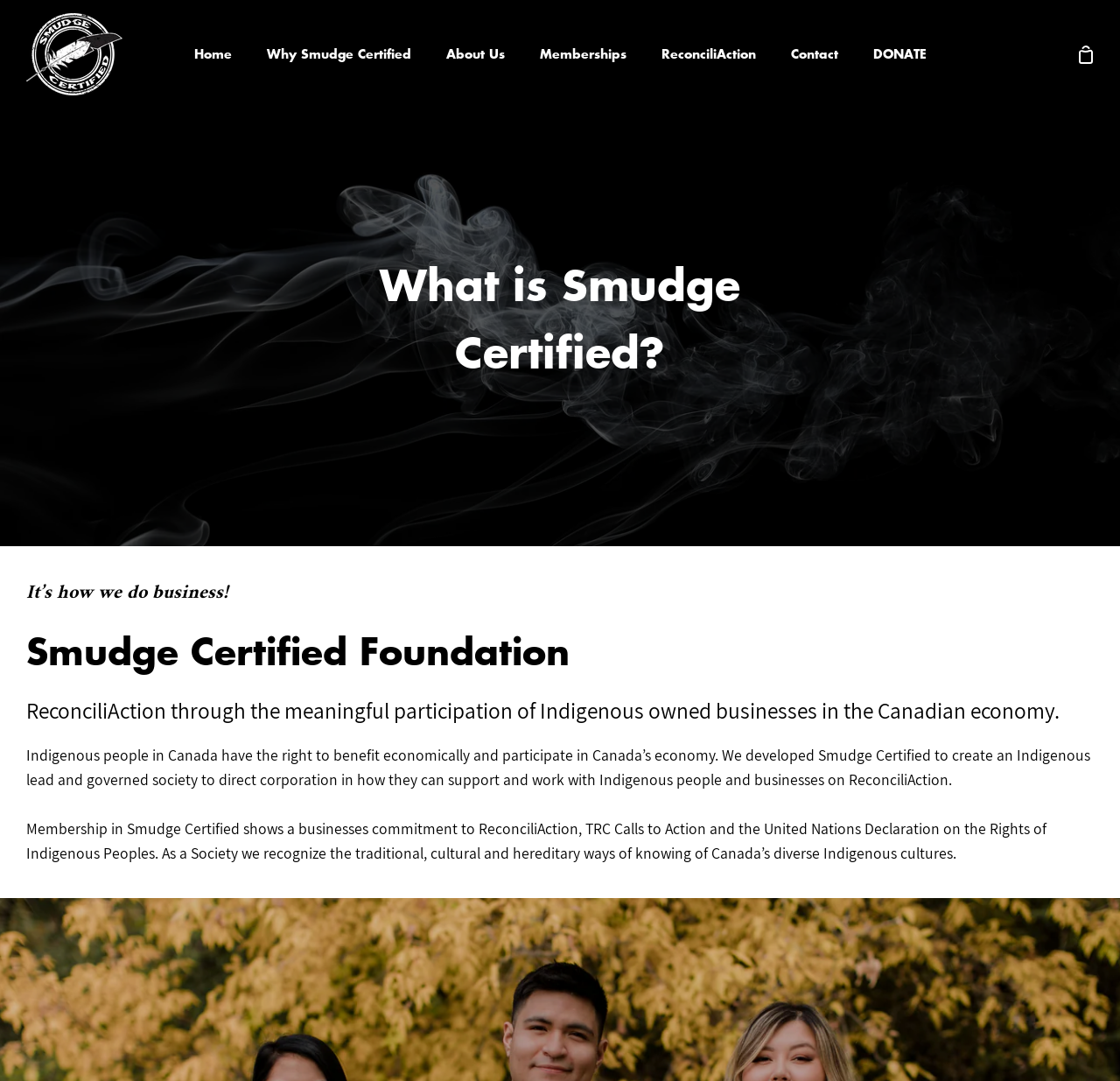What is the theme of the image on the webpage?
Using the visual information, reply with a single word or short phrase.

Indigenous business